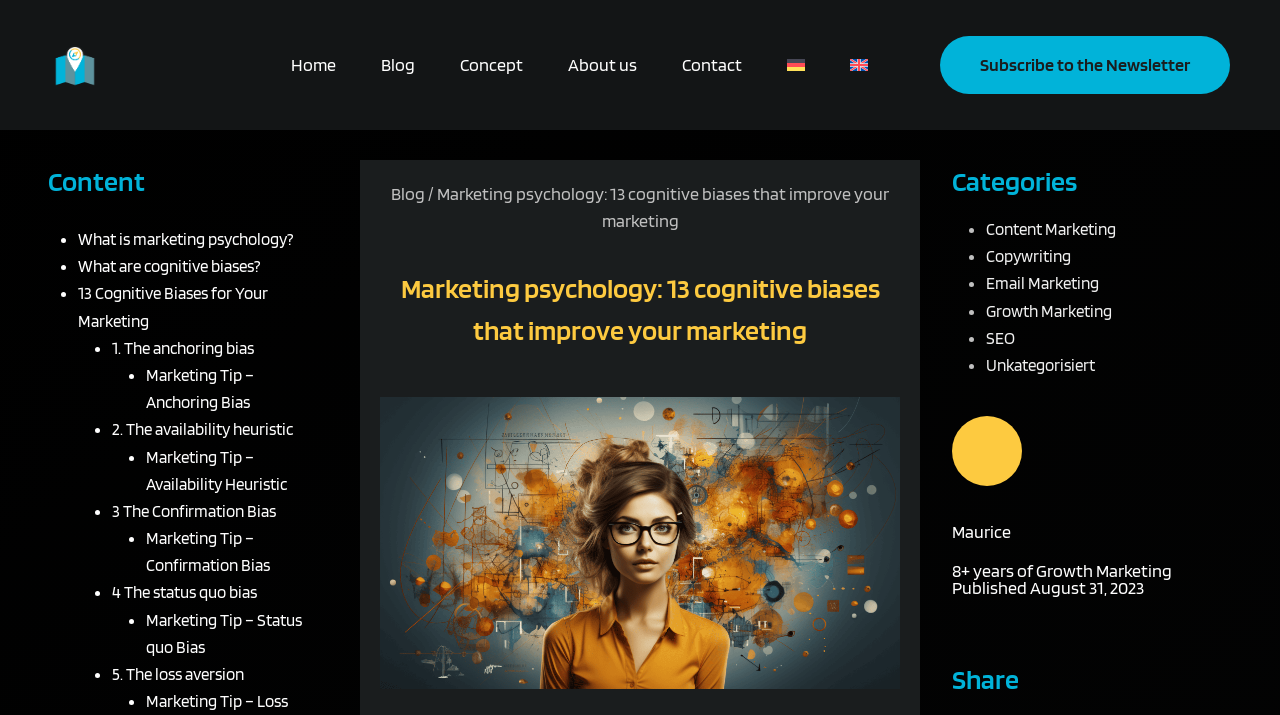Please locate the bounding box coordinates for the element that should be clicked to achieve the following instruction: "Visit the 'Blog'". Ensure the coordinates are given as four float numbers between 0 and 1, i.e., [left, top, right, bottom].

[0.305, 0.256, 0.332, 0.285]